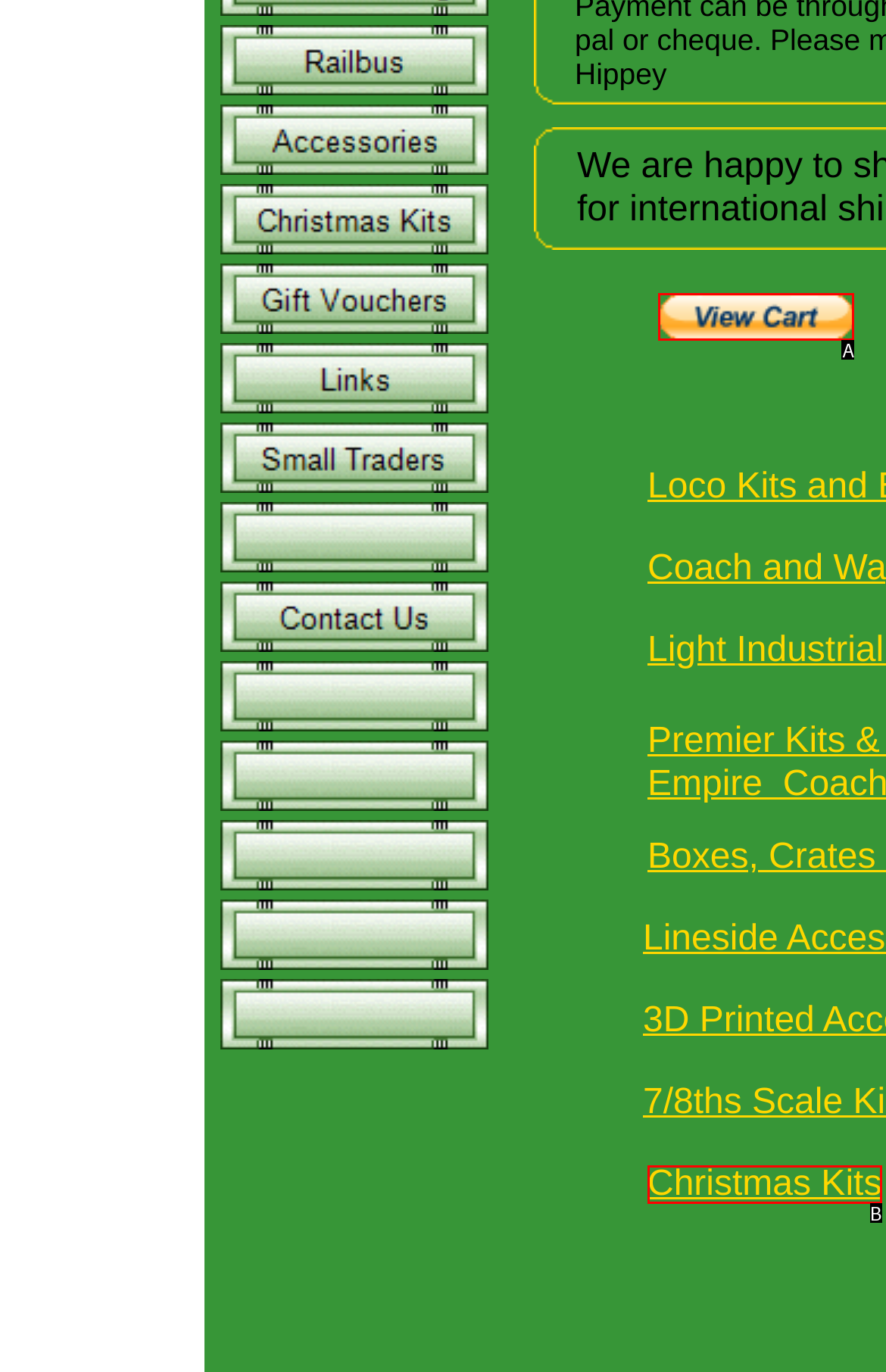Match the description: Christmas Kits to the appropriate HTML element. Respond with the letter of your selected option.

B